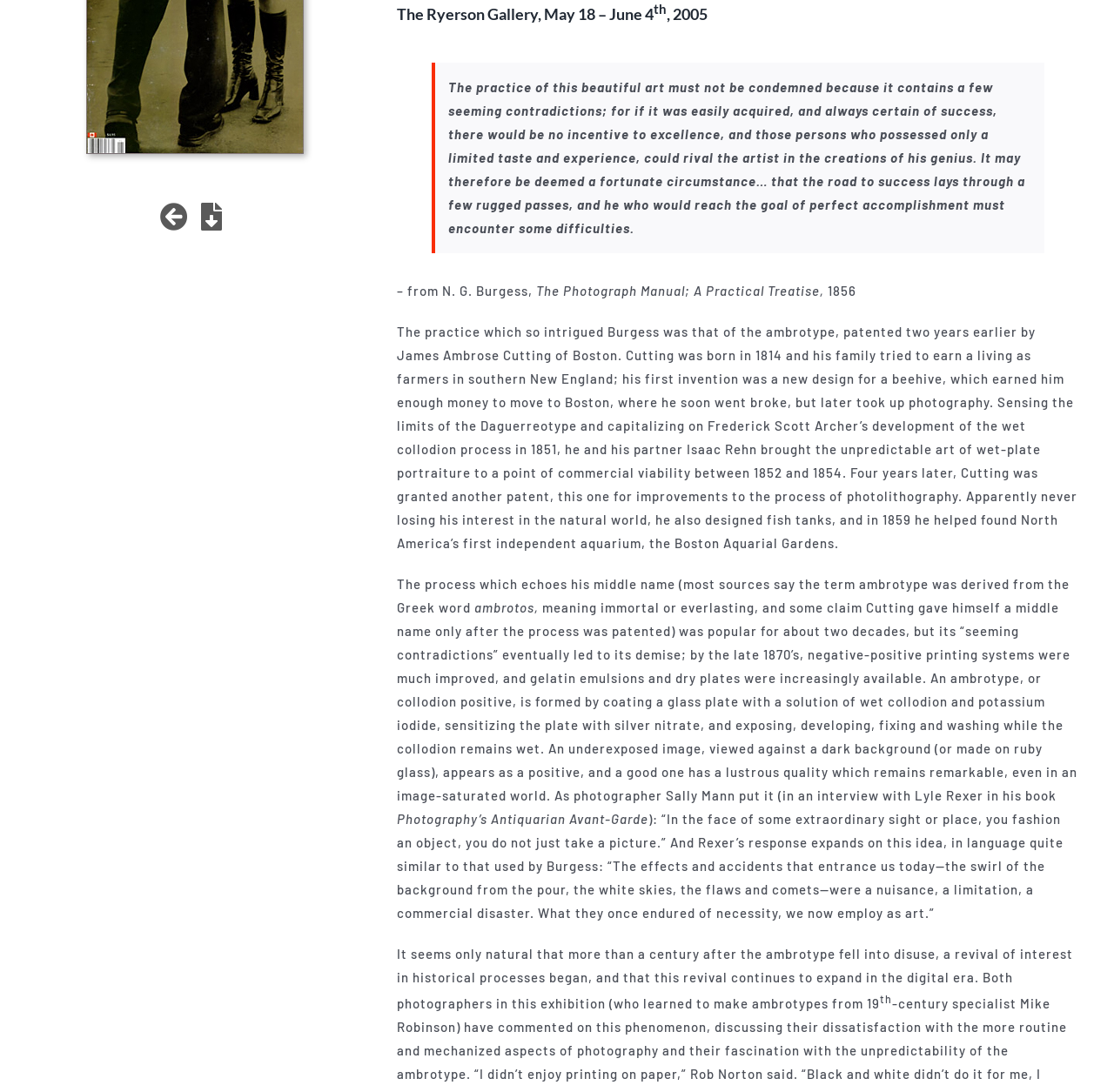From the screenshot, find the bounding box of the UI element matching this description: "Go to Top". Supply the bounding box coordinates in the form [left, top, right, bottom], each a float between 0 and 1.

[0.904, 0.482, 0.941, 0.51]